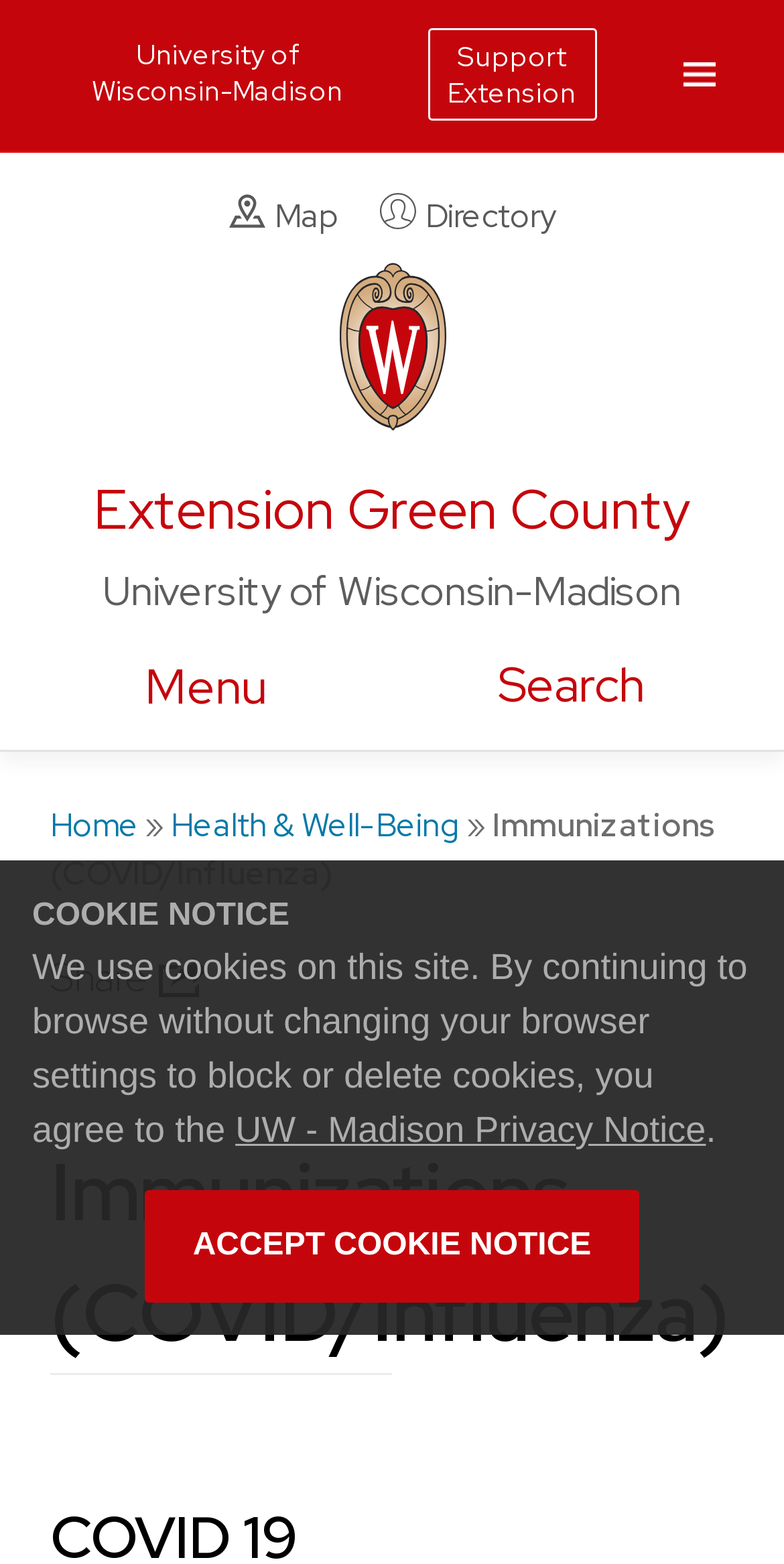Can you find and provide the title of the webpage?

Extension Green County